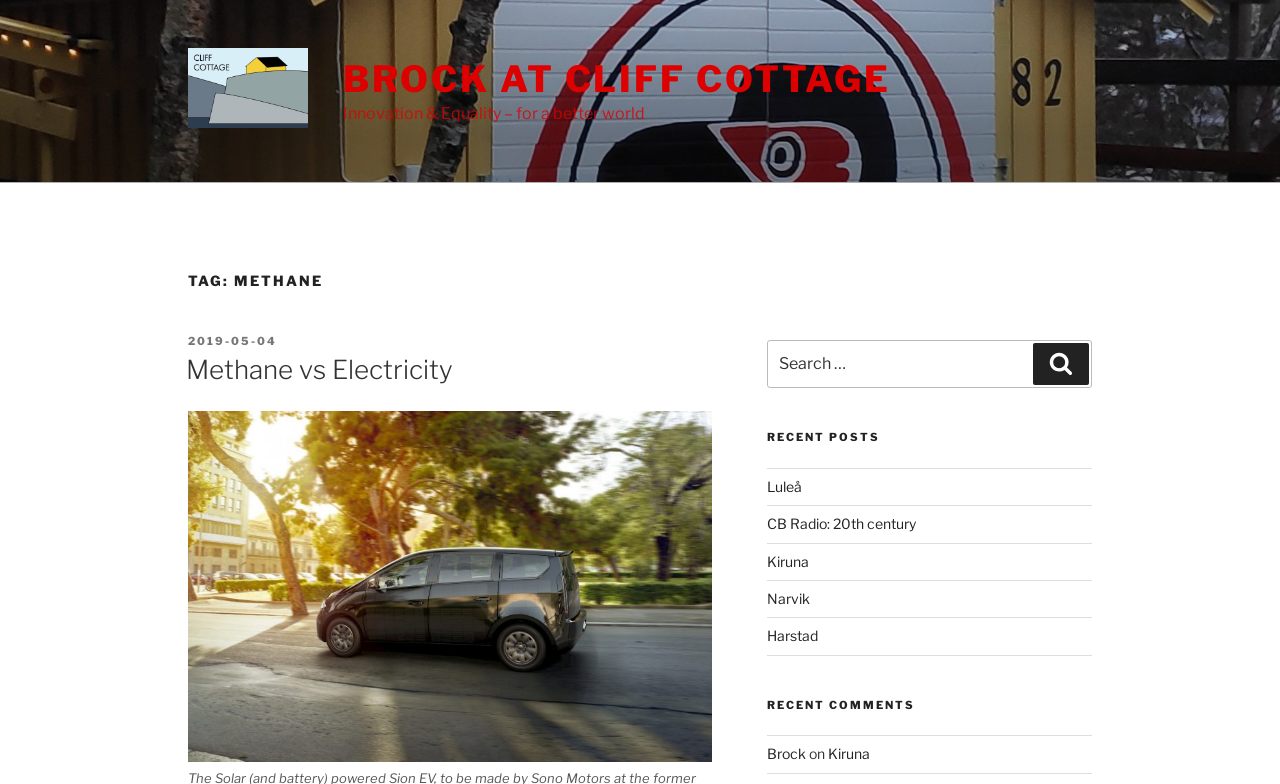What is the date of the current post?
Using the image, answer in one word or phrase.

2019-05-04